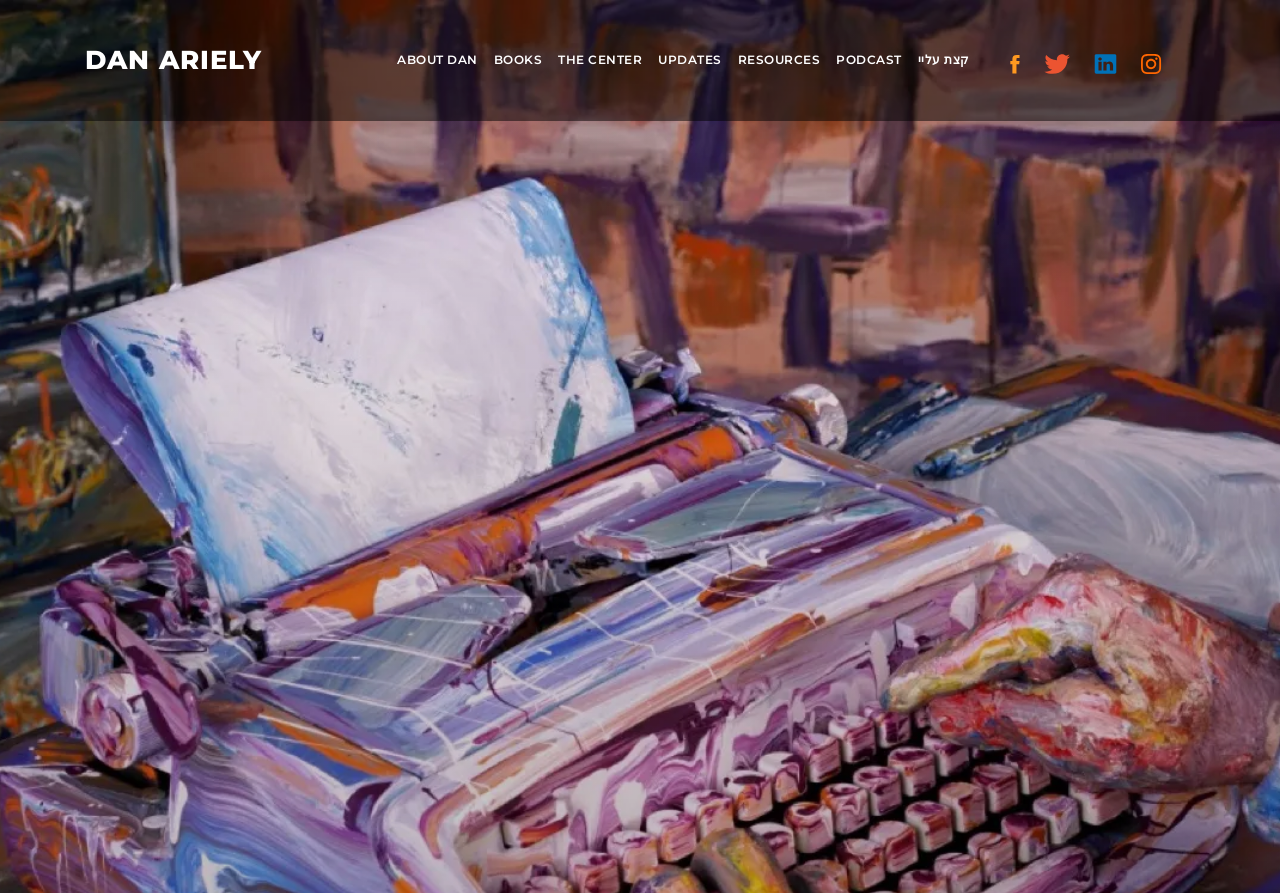What is the second menu item?
Please provide a single word or phrase as your answer based on the screenshot.

BOOKS